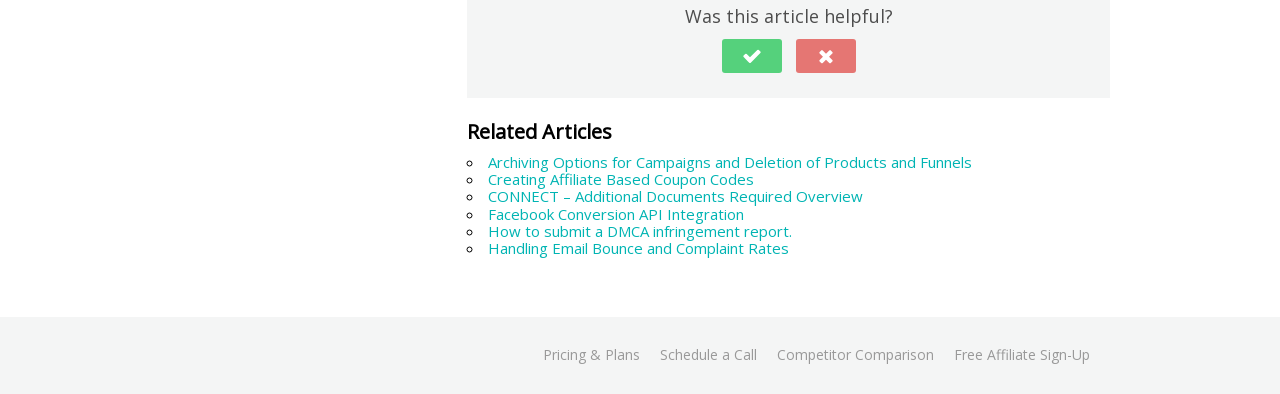Give a one-word or one-phrase response to the question: 
What type of content is listed under 'Related Articles'?

Links to other articles